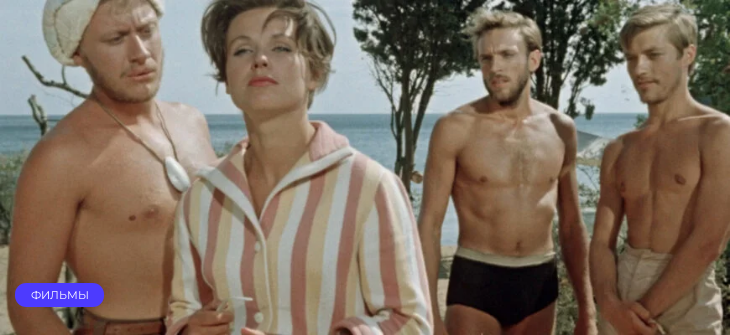How many characters are in the scene?
Provide a detailed and well-explained answer to the question.

There are four characters in the scene, consisting of one woman and three men, all of whom are positioned on the beach and interacting with each other in some way.